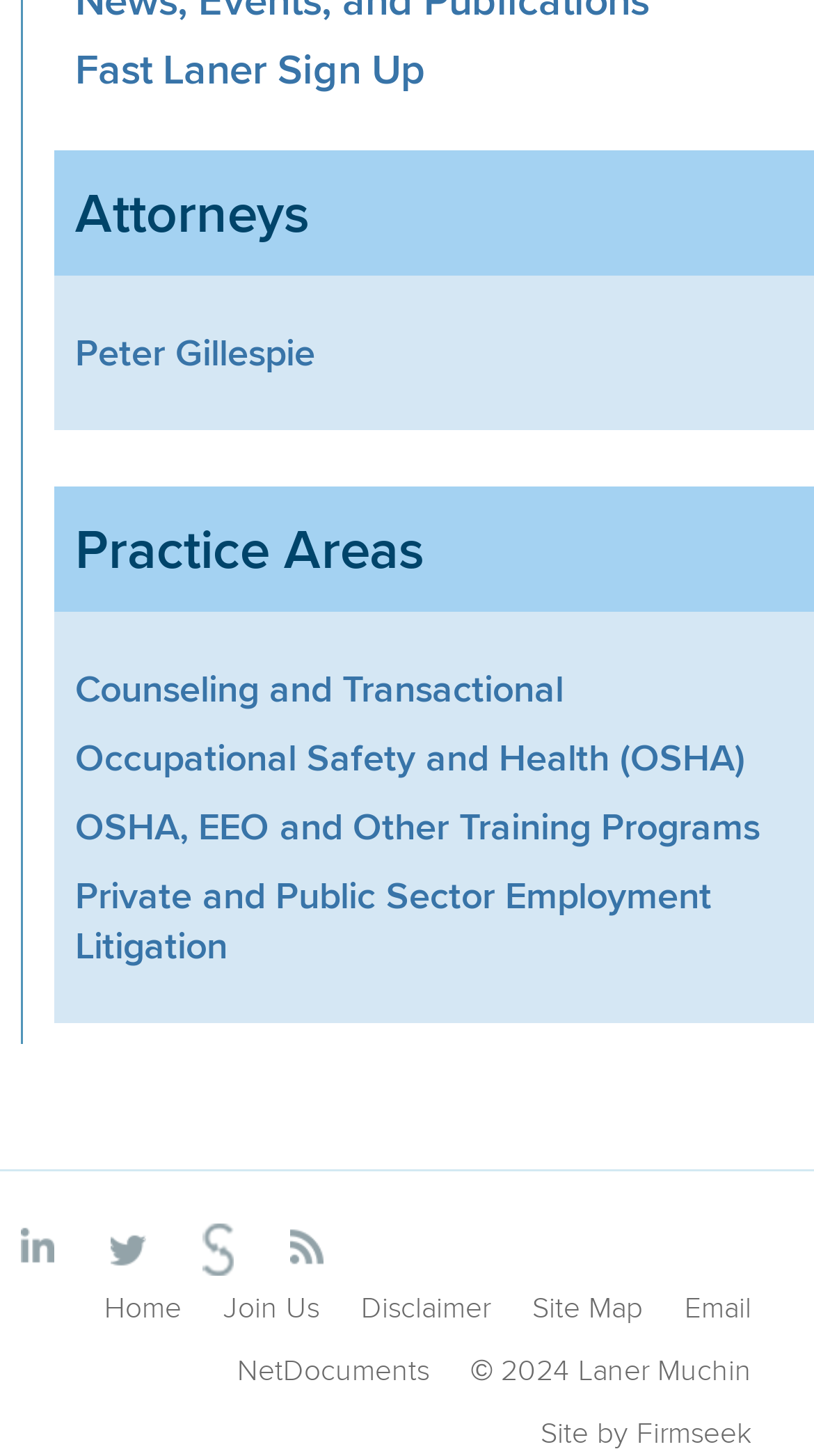Find the bounding box coordinates for the UI element whose description is: "NetDocuments". The coordinates should be four float numbers between 0 and 1, in the format [left, top, right, bottom].

[0.291, 0.926, 0.527, 0.955]